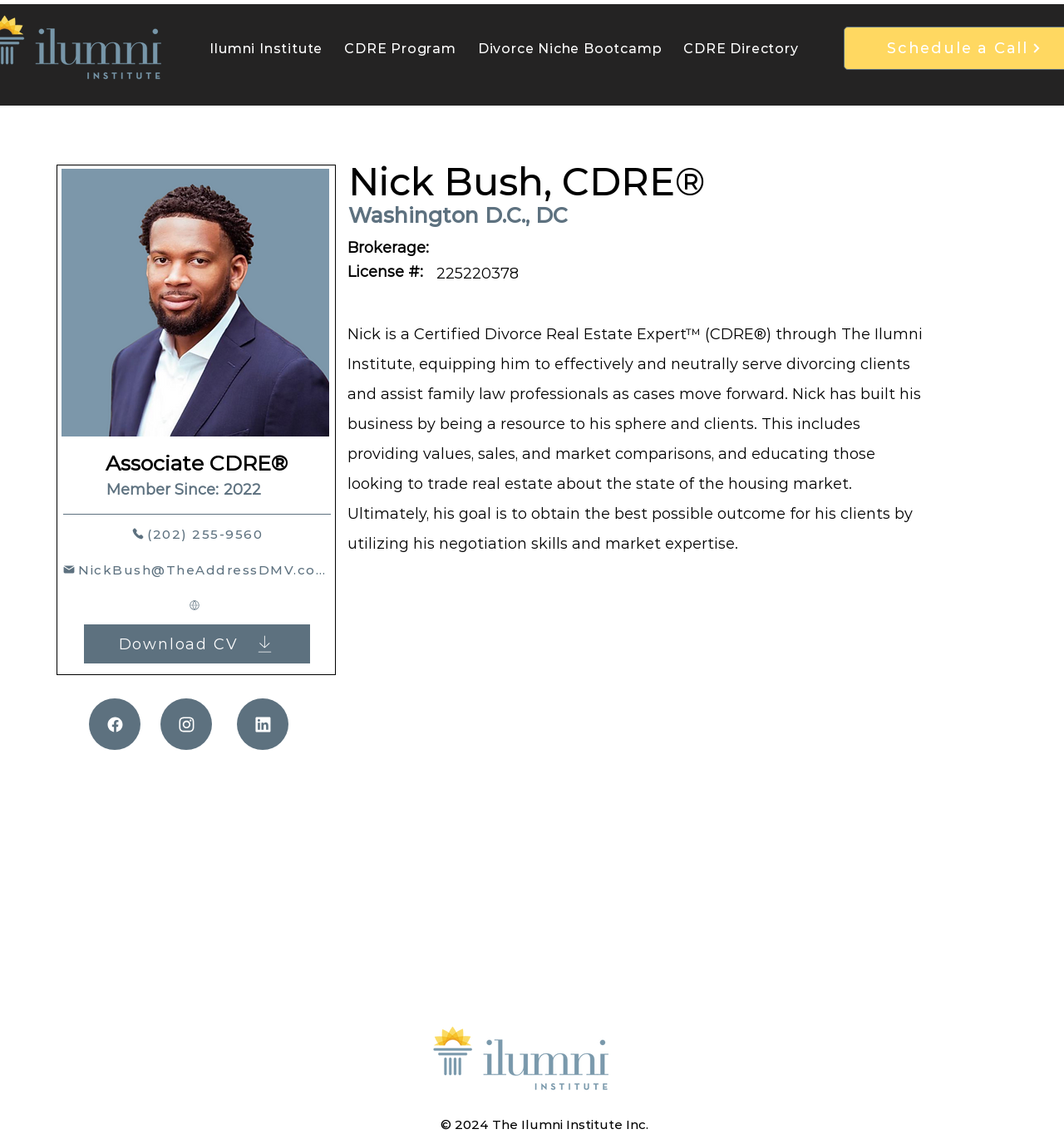Please locate and generate the primary heading on this webpage.

Nick Bush, CDRE®